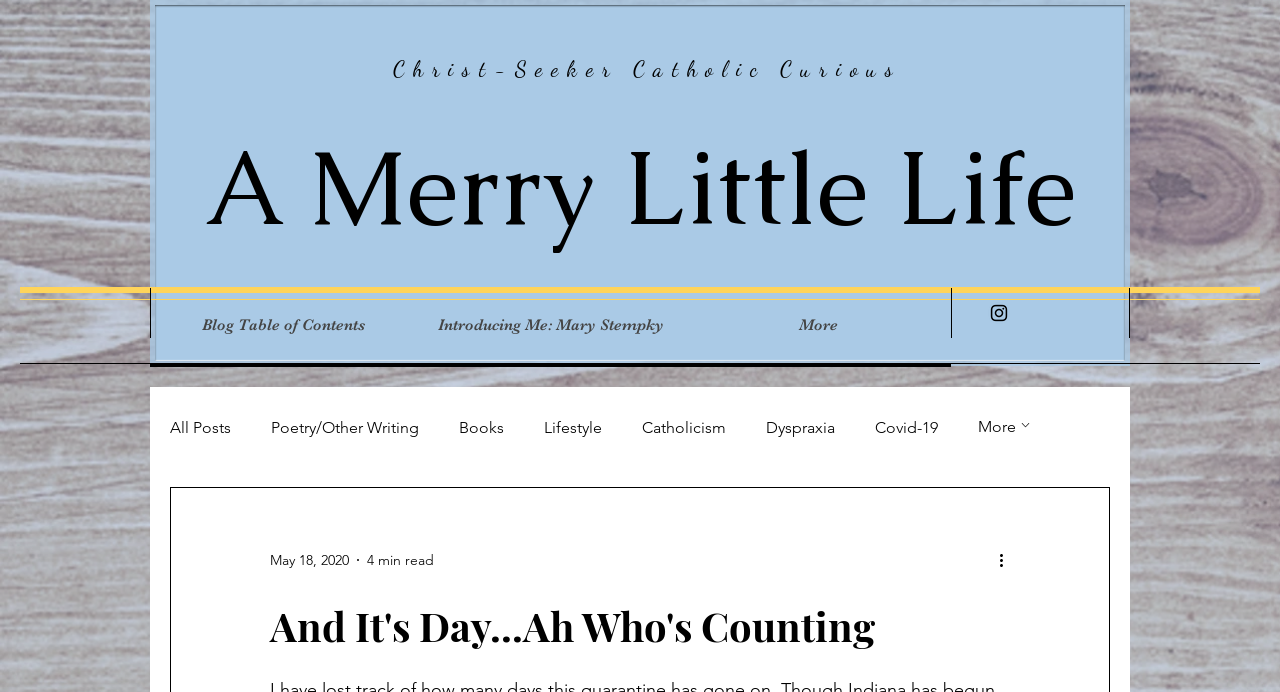Please specify the bounding box coordinates of the clickable region necessary for completing the following instruction: "Enter your email address in the 'Email Adress' field". The coordinates must consist of four float numbers between 0 and 1, i.e., [left, top, right, bottom].

None